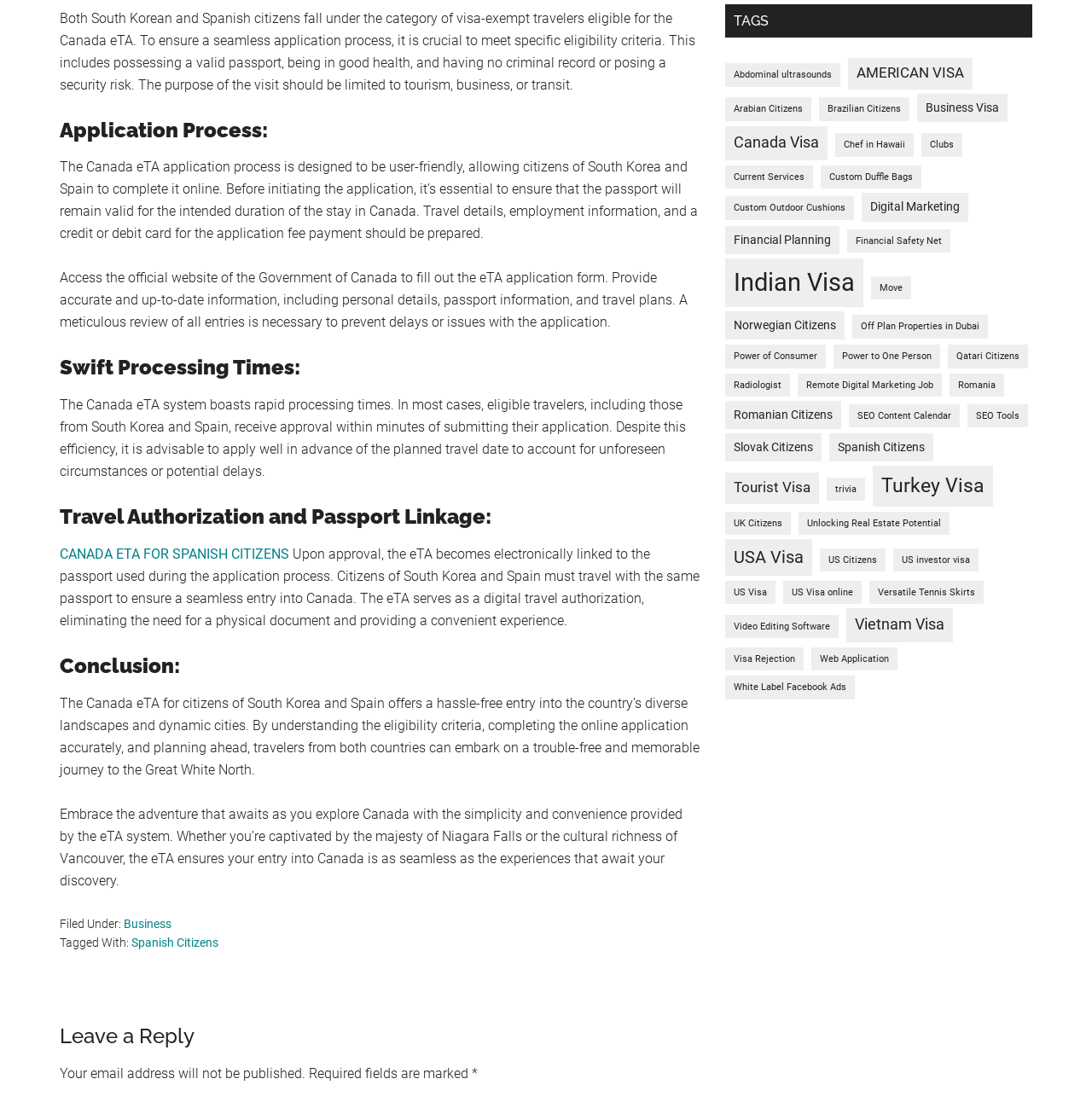Who can apply for the Canada eTA?
Please give a detailed answer to the question using the information shown in the image.

The webpage specifically mentions that both South Korean and Spanish citizens fall under the category of visa-exempt travelers eligible for the Canada eTA, highlighting their eligibility to apply for the electronic travel authorization.